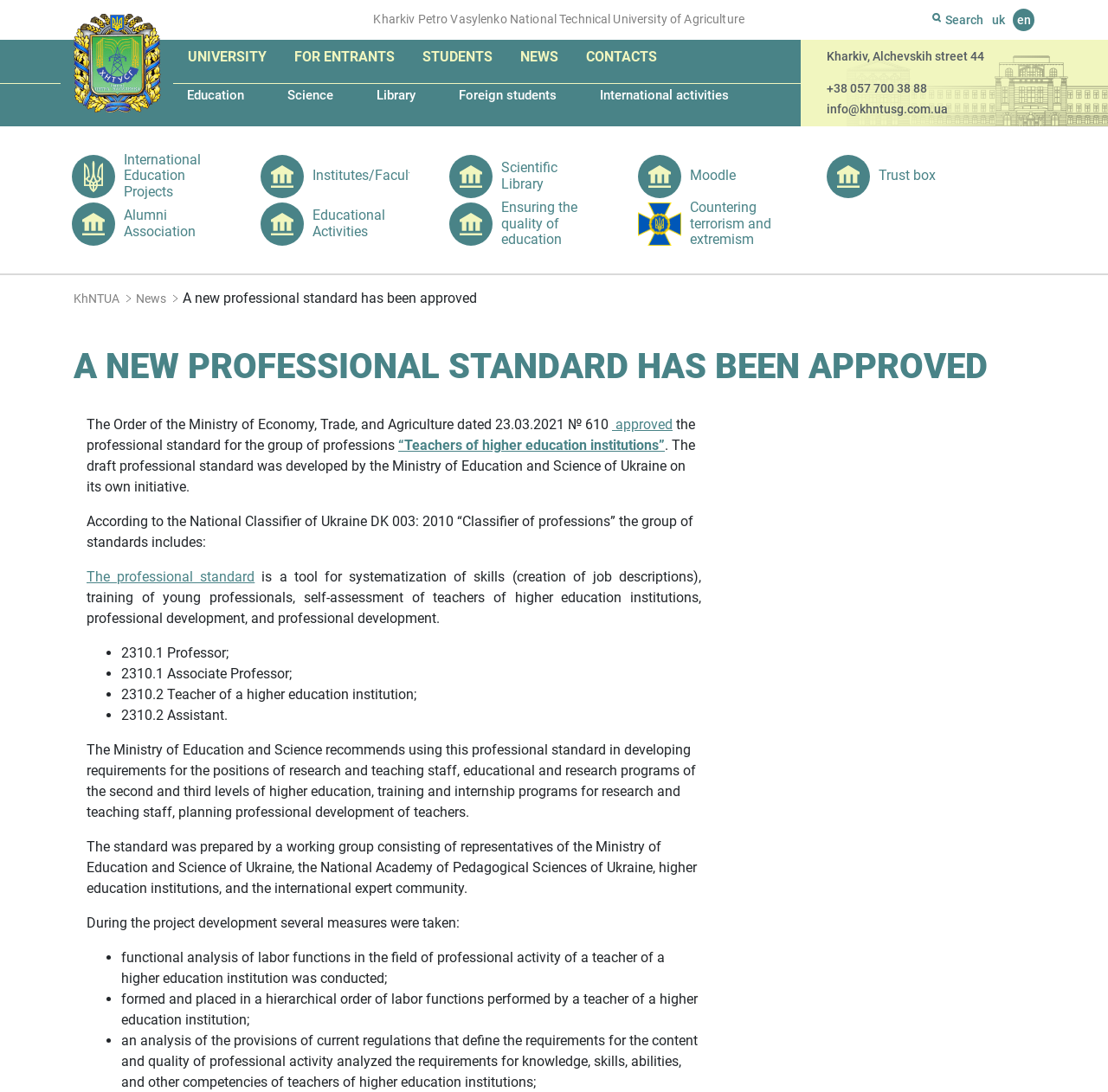Please study the image and answer the question comprehensively:
What is the purpose of the professional standard?

The purpose of the professional standard can be found in the third paragraph of the webpage, where it is written 'The professional standard is a tool for systematization of skills (creation of job descriptions), training of young professionals, self-assessment of teachers of higher education institutions, professional development, and professional development'.